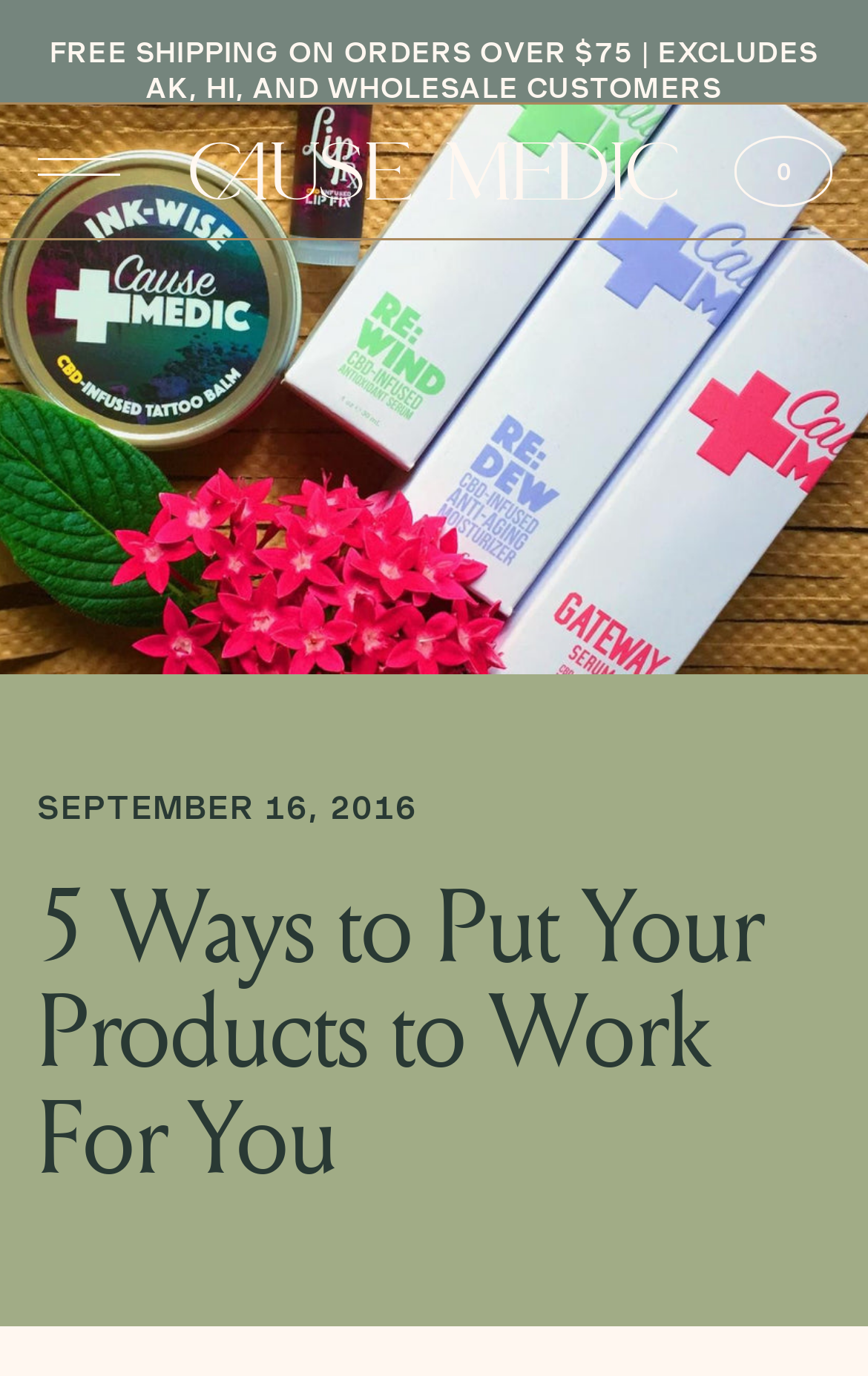What is the name of the website?
Refer to the image and give a detailed response to the question.

The link at the top of the webpage with the text 'CauseMedic' is likely the name of the website, and it is also accompanied by the image of the website's logo.